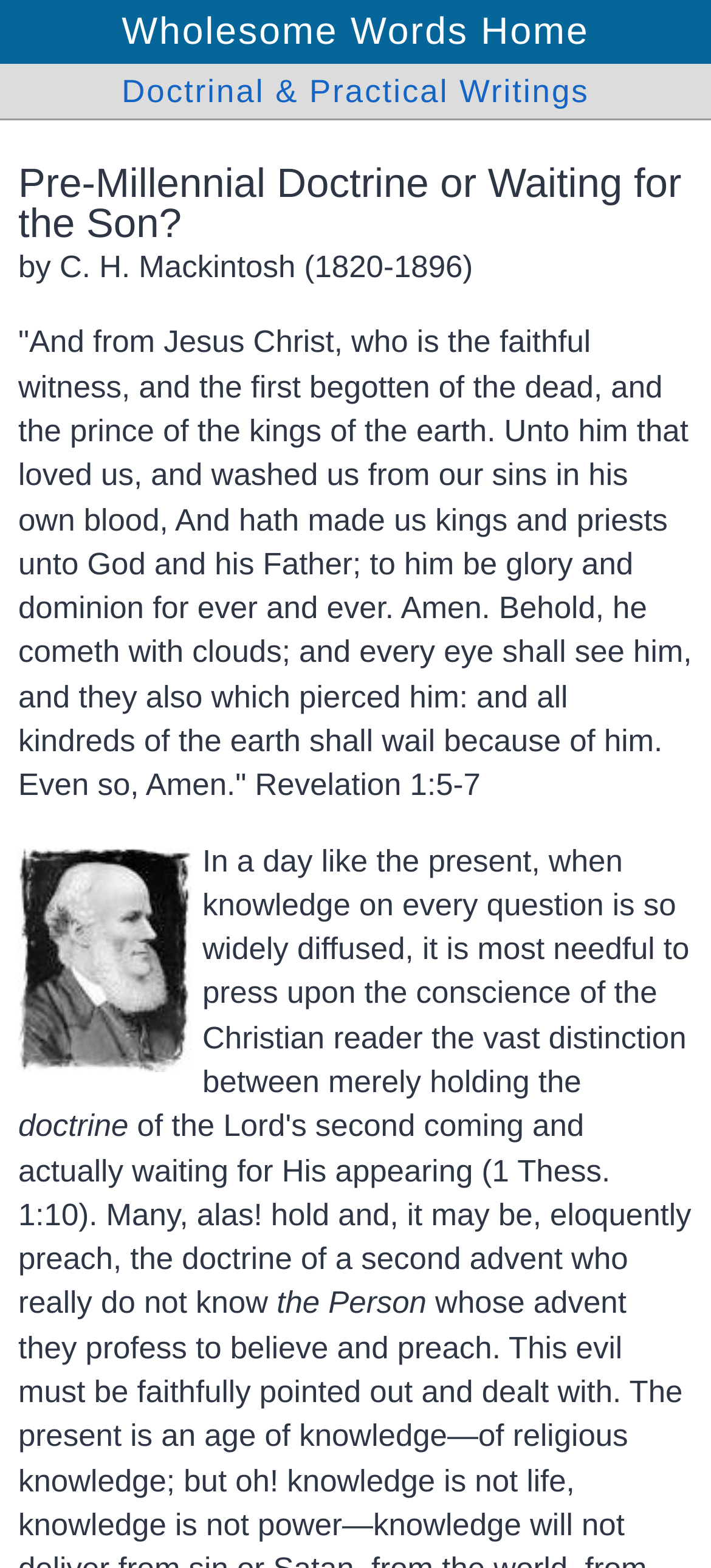Who is the author of this book?
Refer to the screenshot and answer in one word or phrase.

C. H. Mackintosh